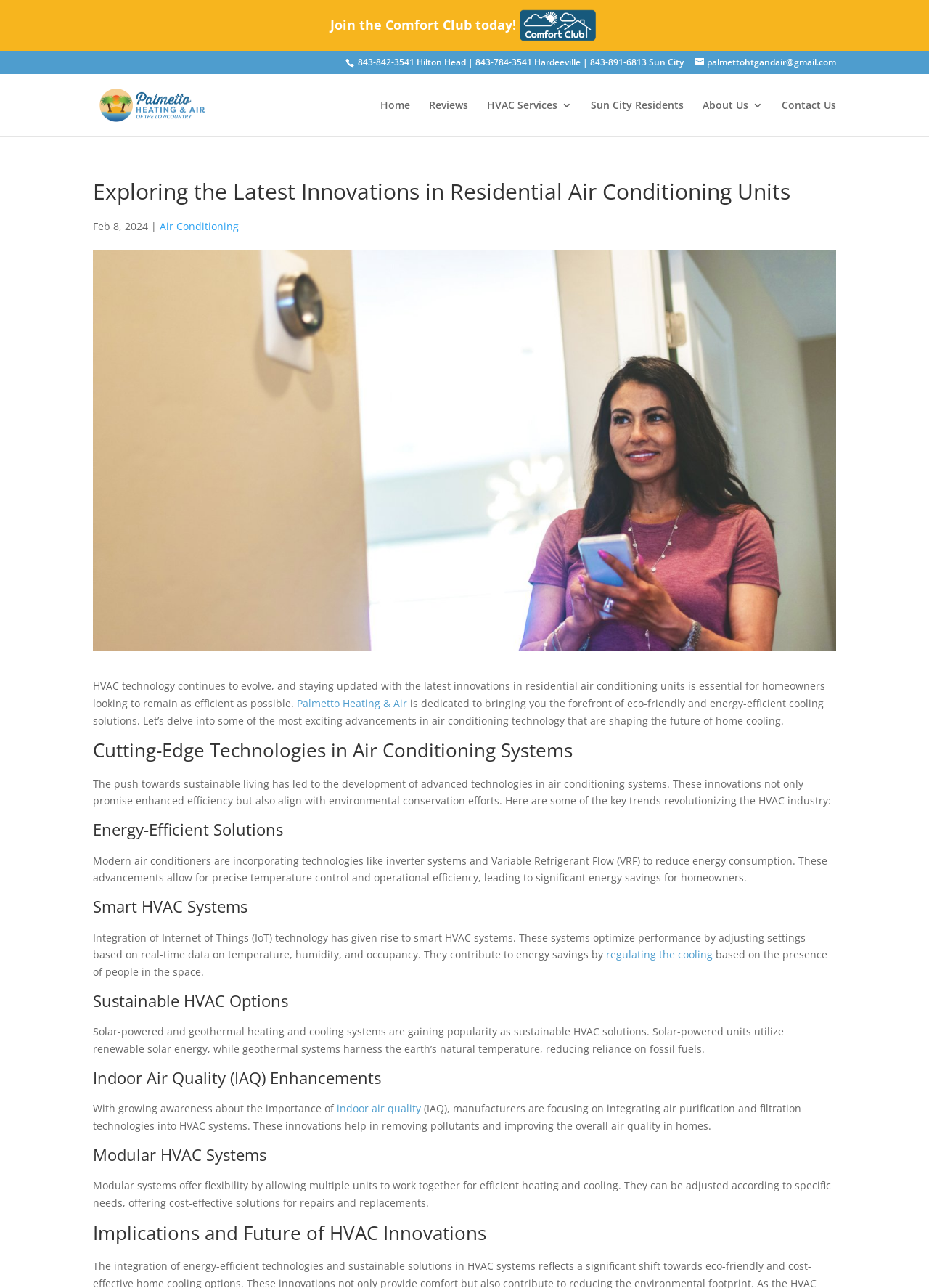What is the benefit of smart HVAC systems?
Please provide a detailed and thorough answer to the question.

I found the benefit of smart HVAC systems by looking at the static text element that describes the benefits of smart HVAC systems. According to the text, smart HVAC systems contribute to energy savings by regulating the cooling based on the presence of people in the space.